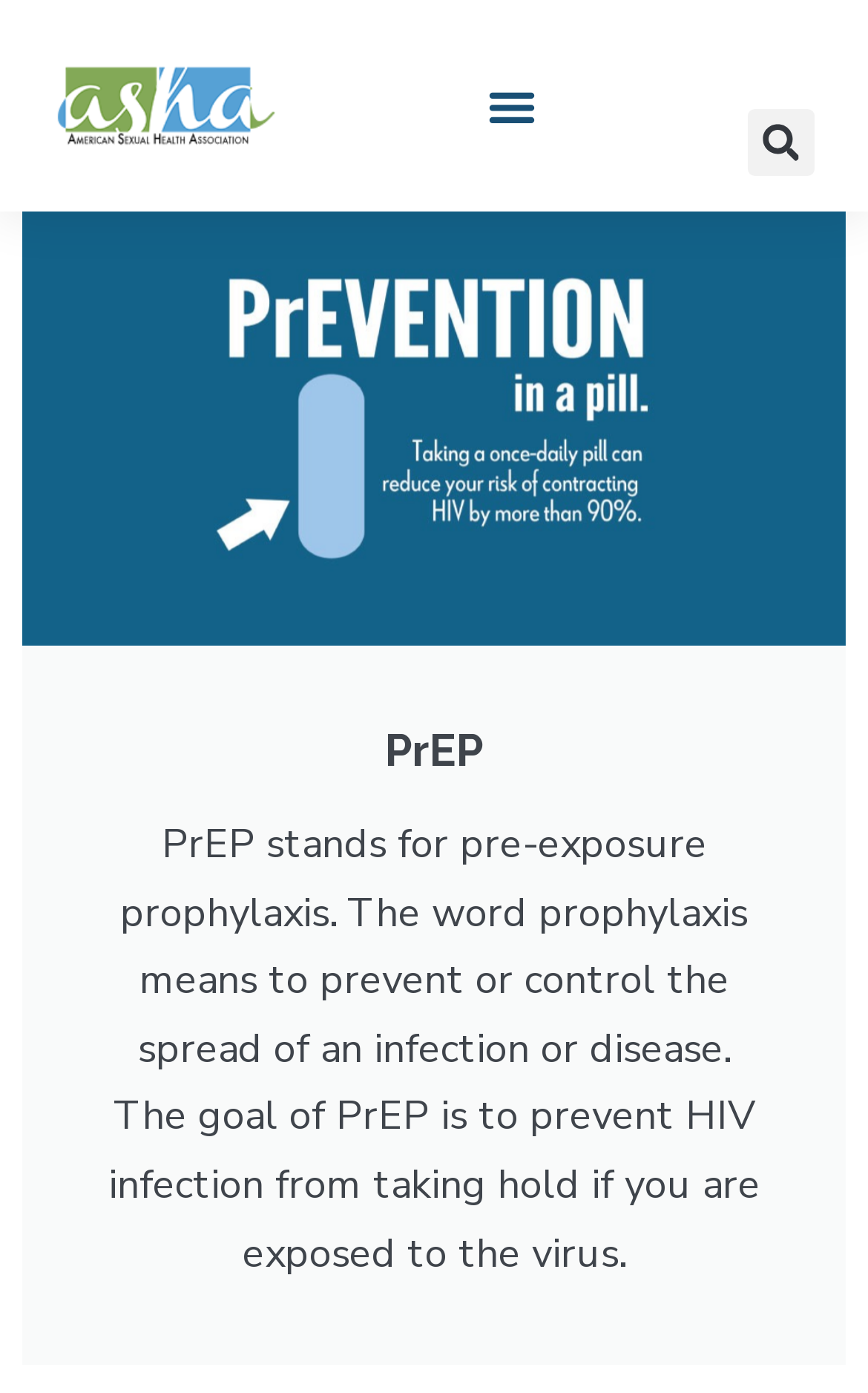What is the purpose of PrEP?
Use the image to give a comprehensive and detailed response to the question.

Based on the webpage, PrEP stands for pre-exposure prophylaxis, and its goal is to prevent HIV infection from taking hold if you are exposed to the virus. This information is obtained from the StaticText element that describes PrEP.